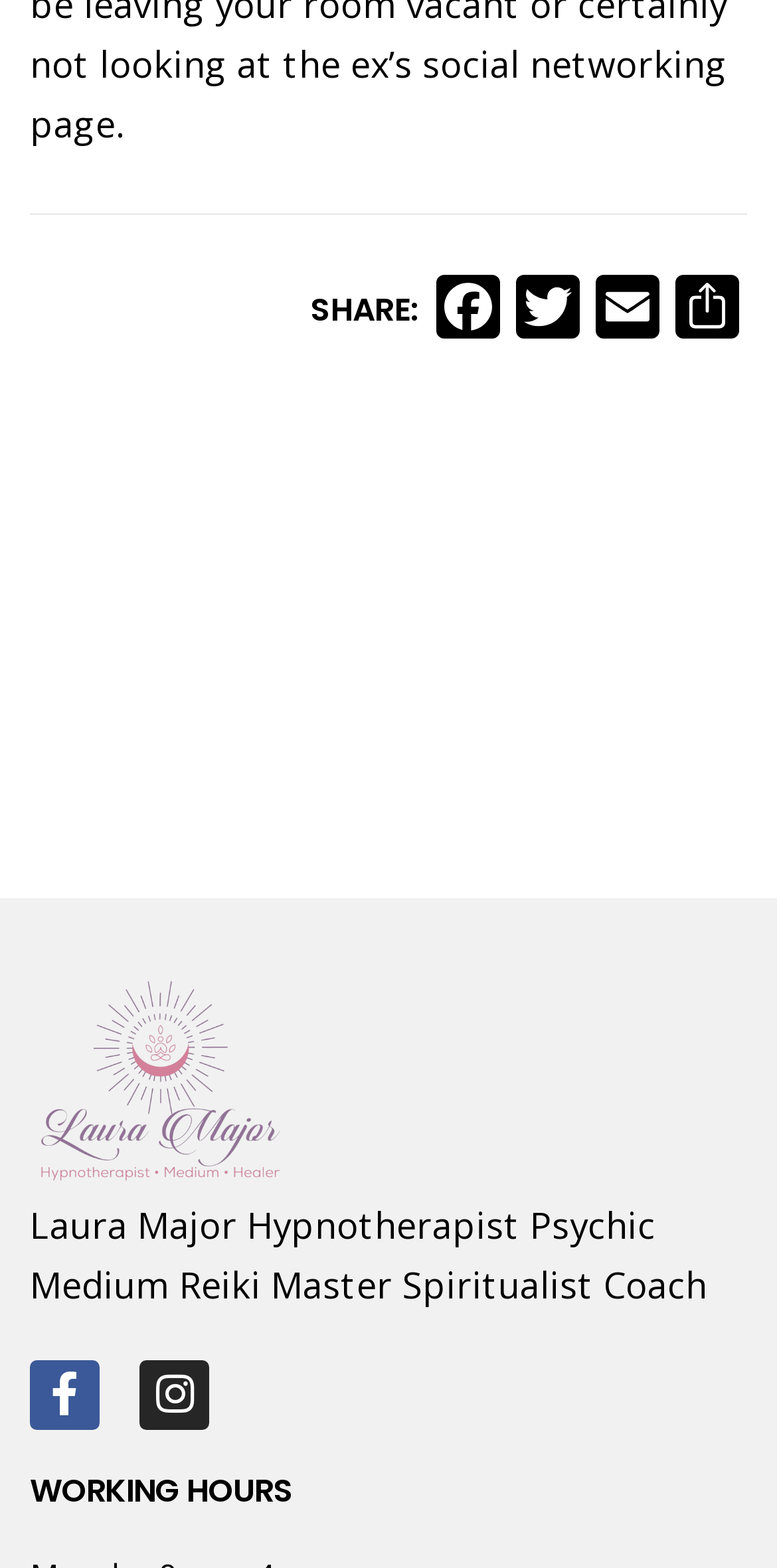What is the section title above the working hours information?
Answer the question with as much detail as you can, using the image as a reference.

The webpage contains a heading element with the text 'WORKING HOURS', which is located above the working hours information, suggesting that this is the section title.